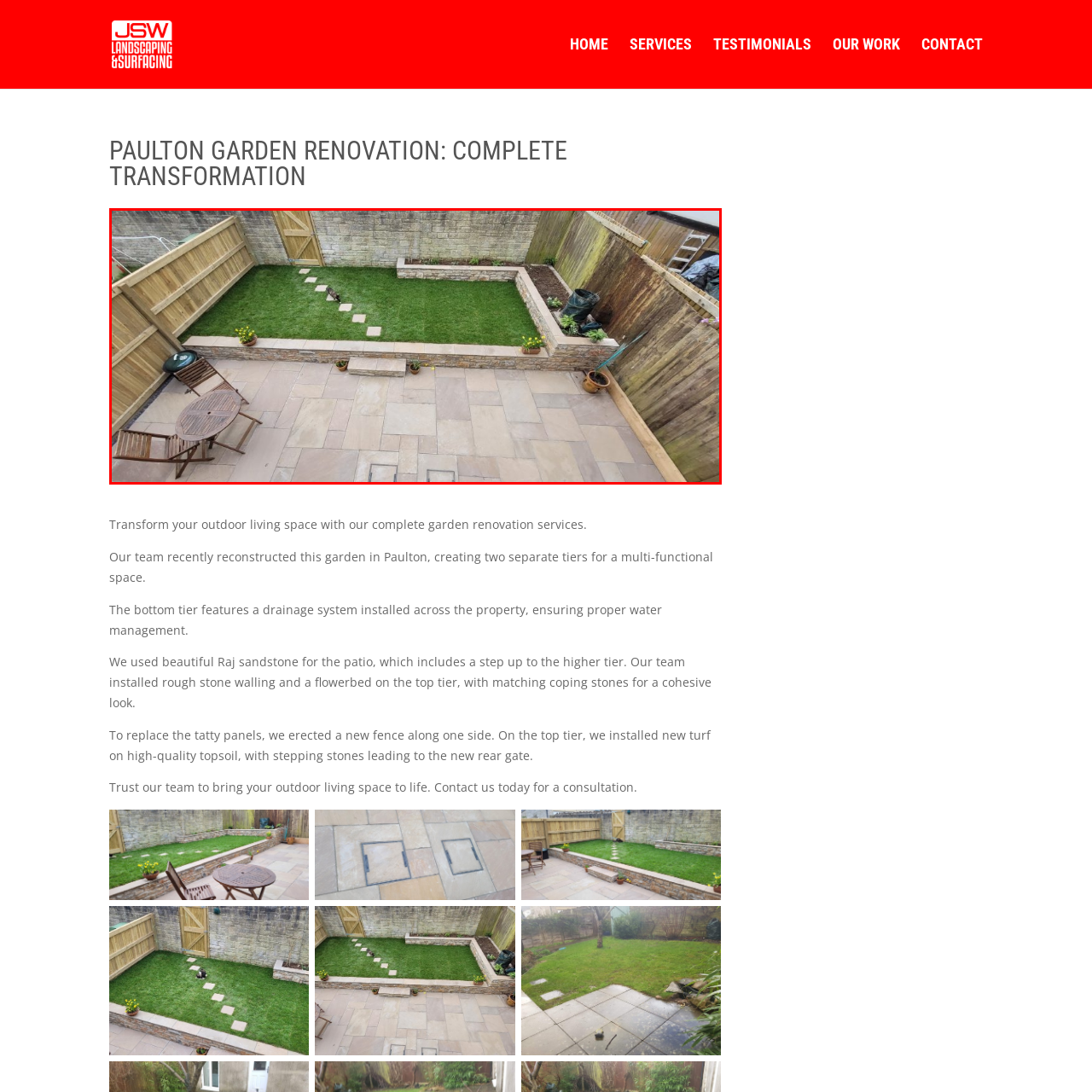What material is the fence surrounding the garden made of?
Examine the red-bounded area in the image carefully and respond to the question with as much detail as possible.

The caption states that a new wooden fence surrounds the garden, providing privacy and defining the space, which indicates that the fence is made of wood.